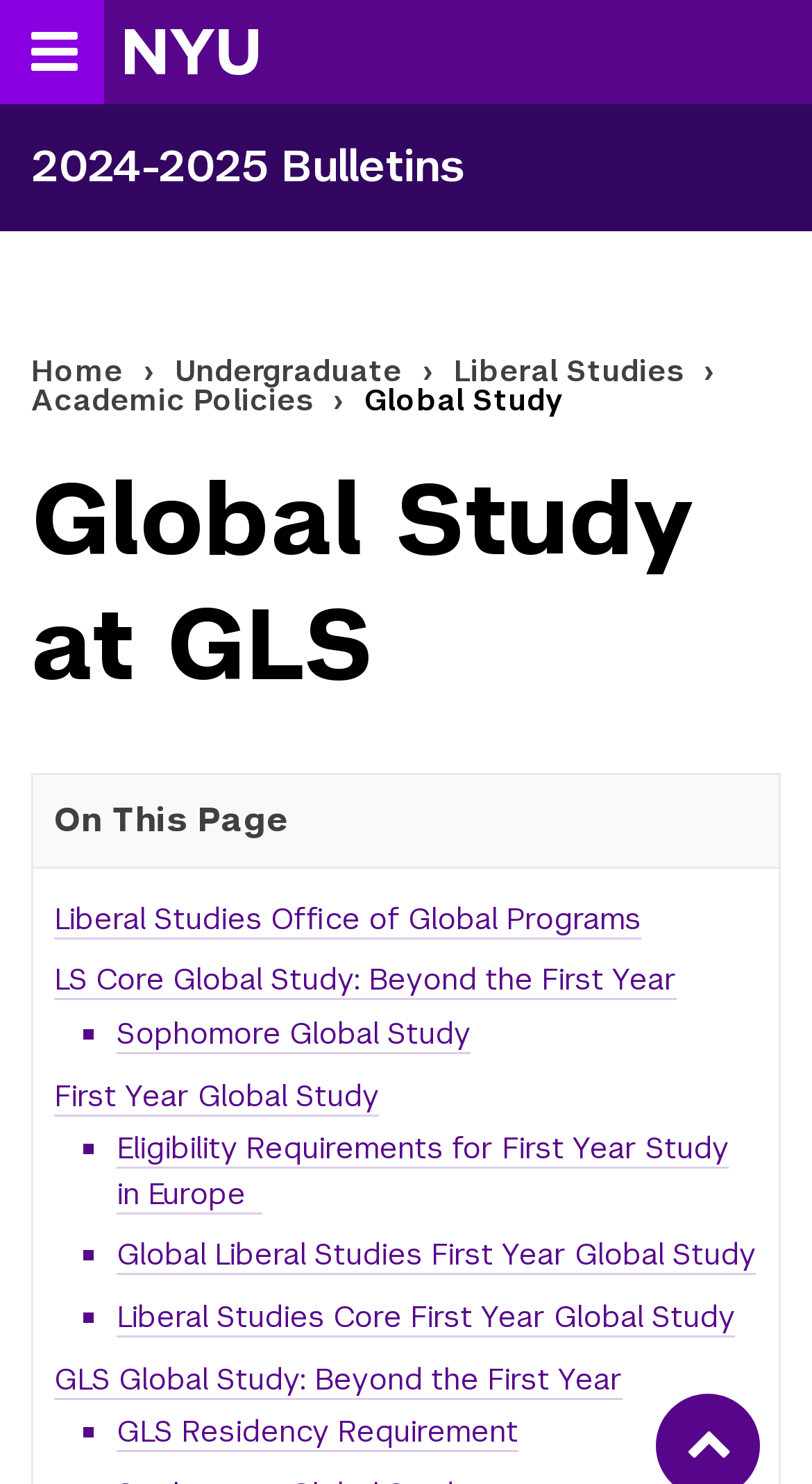Find the bounding box of the element with the following description: "GLS Residency Requirement". The coordinates must be four float numbers between 0 and 1, formatted as [left, top, right, bottom].

[0.144, 0.952, 0.638, 0.979]